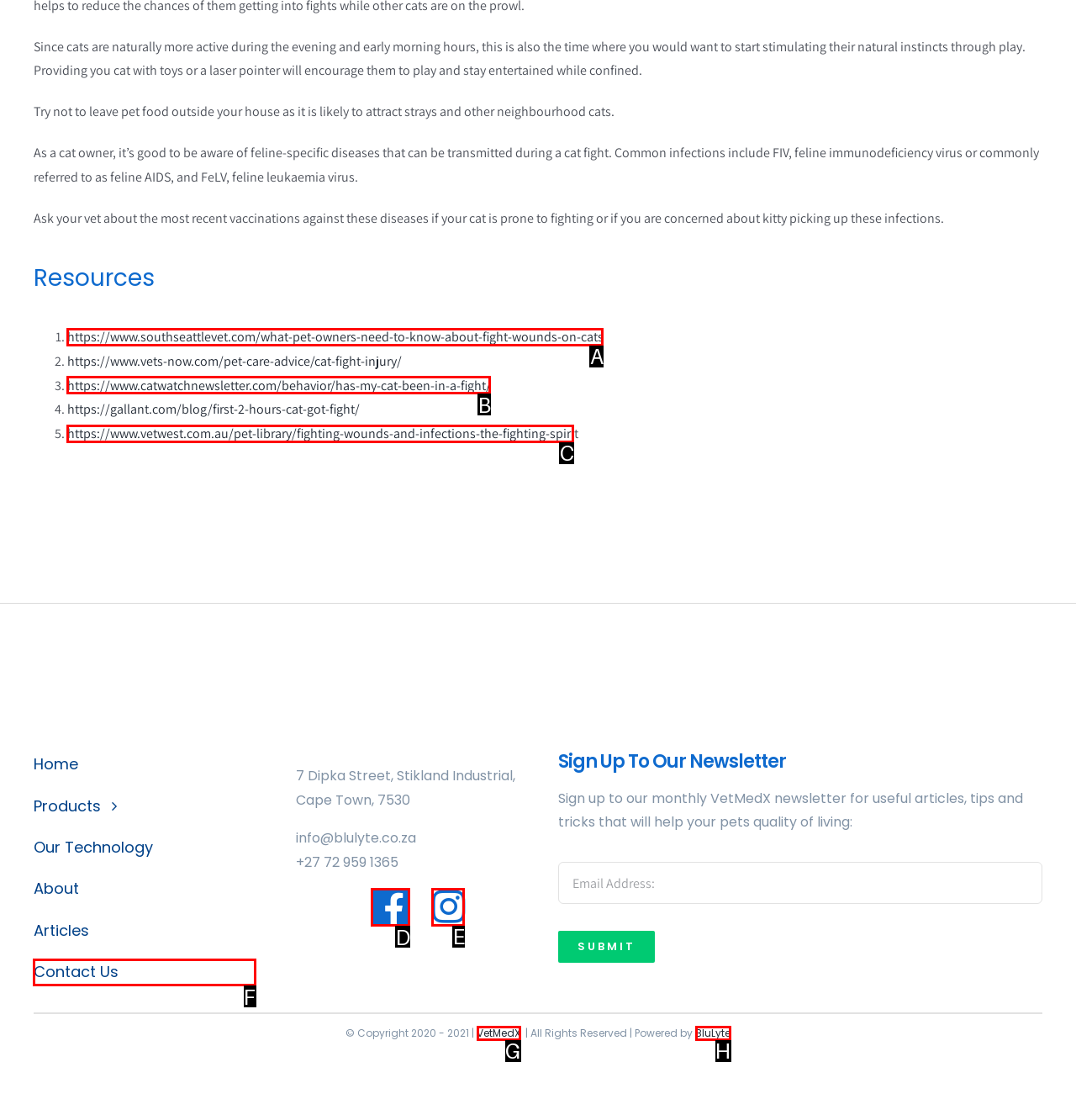From the given choices, which option should you click to complete this task: Follow VetMedX on Facebook? Answer with the letter of the correct option.

D